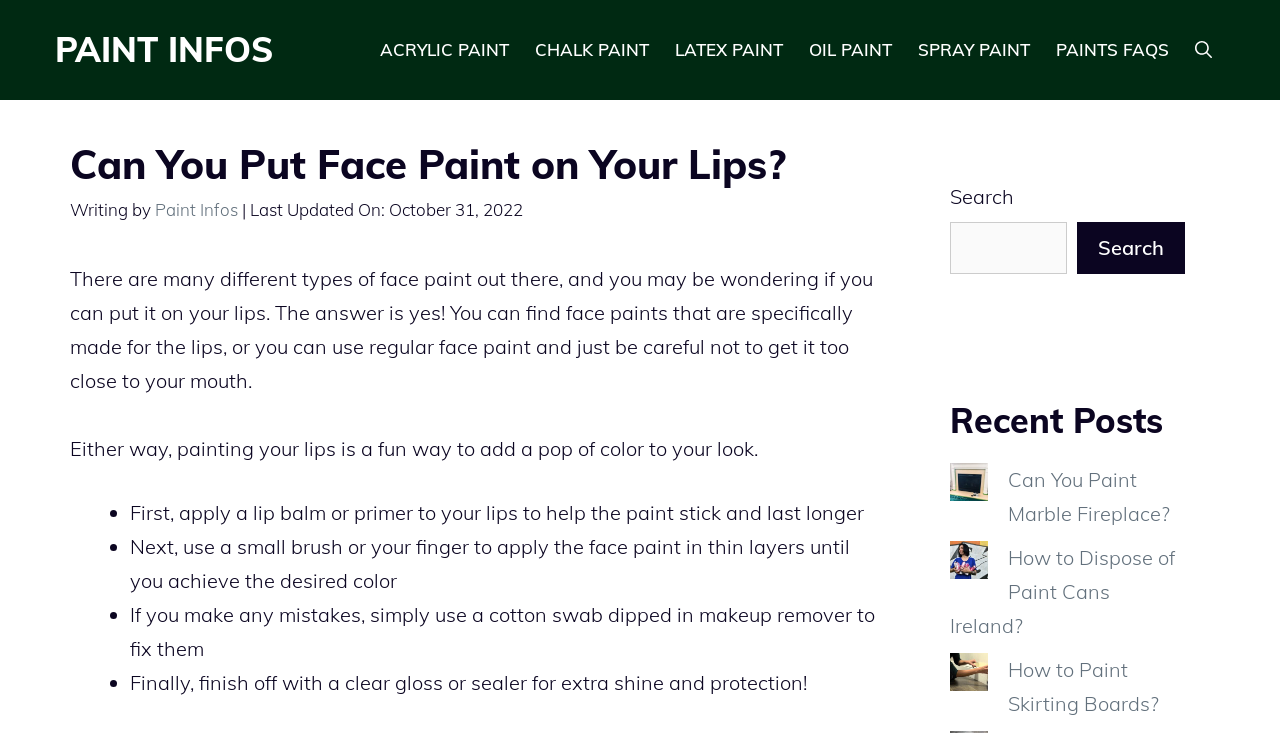How can mistakes be fixed when painting lips?
Please respond to the question thoroughly and include all relevant details.

According to the webpage, if you make any mistakes while painting your lips, you can simply use a cotton swab dipped in makeup remover to fix them. This is a convenient and easy way to correct any errors.